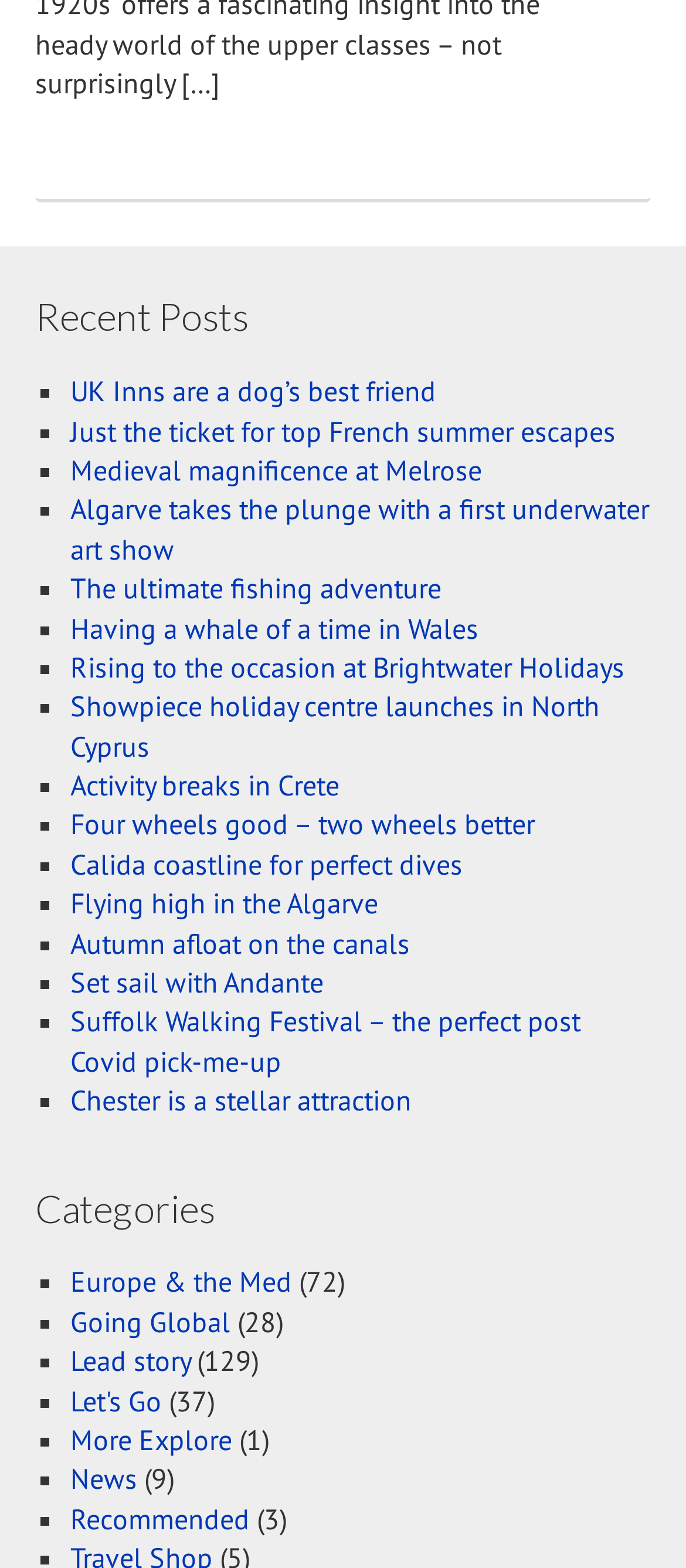By analyzing the image, answer the following question with a detailed response: What is the title of the first section?

The first section of the webpage has a heading element with the text 'Recent Posts', which indicates that this section is about recent posts or articles.